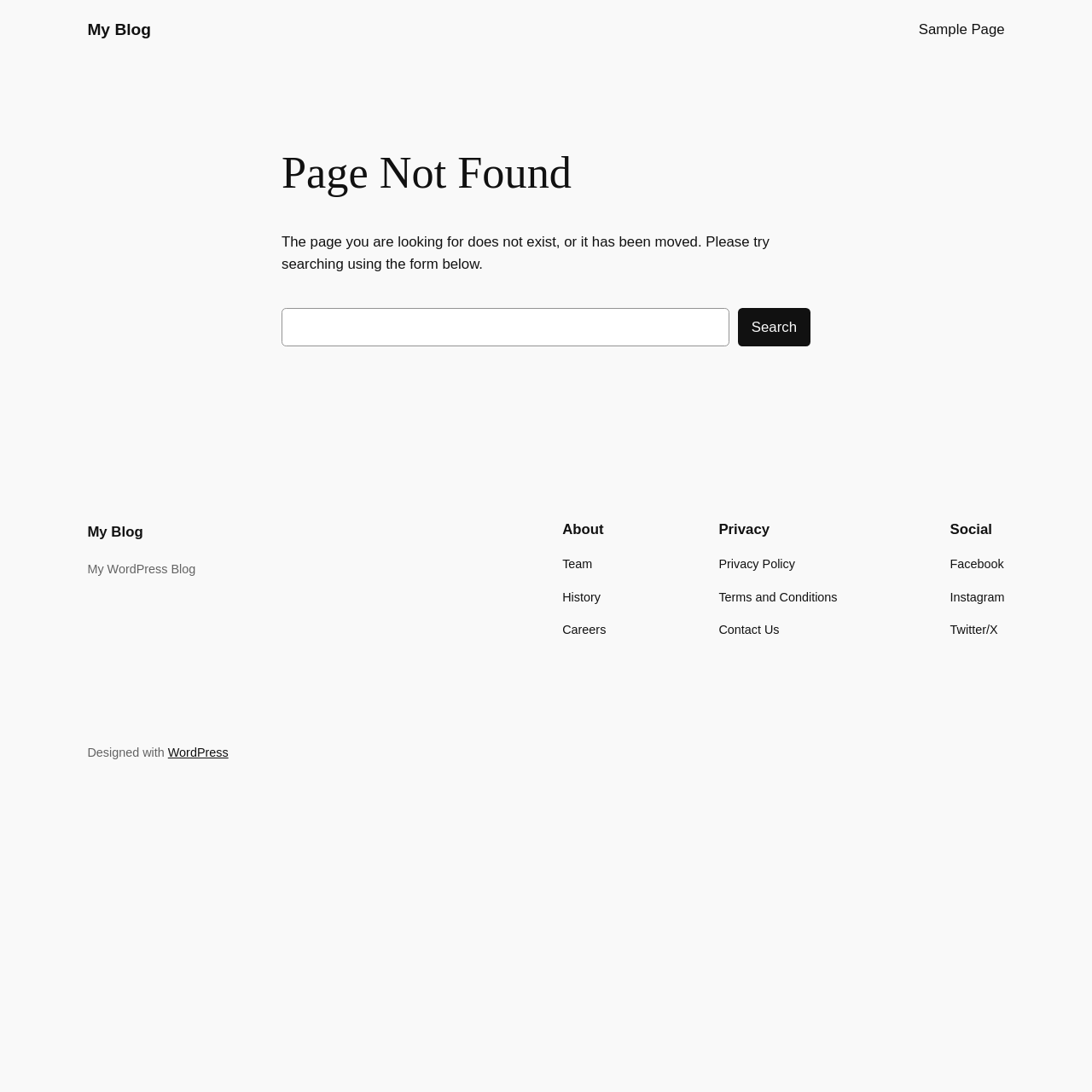Identify the bounding box coordinates for the UI element described by the following text: "Terms and Conditions". Provide the coordinates as four float numbers between 0 and 1, in the format [left, top, right, bottom].

[0.658, 0.538, 0.767, 0.556]